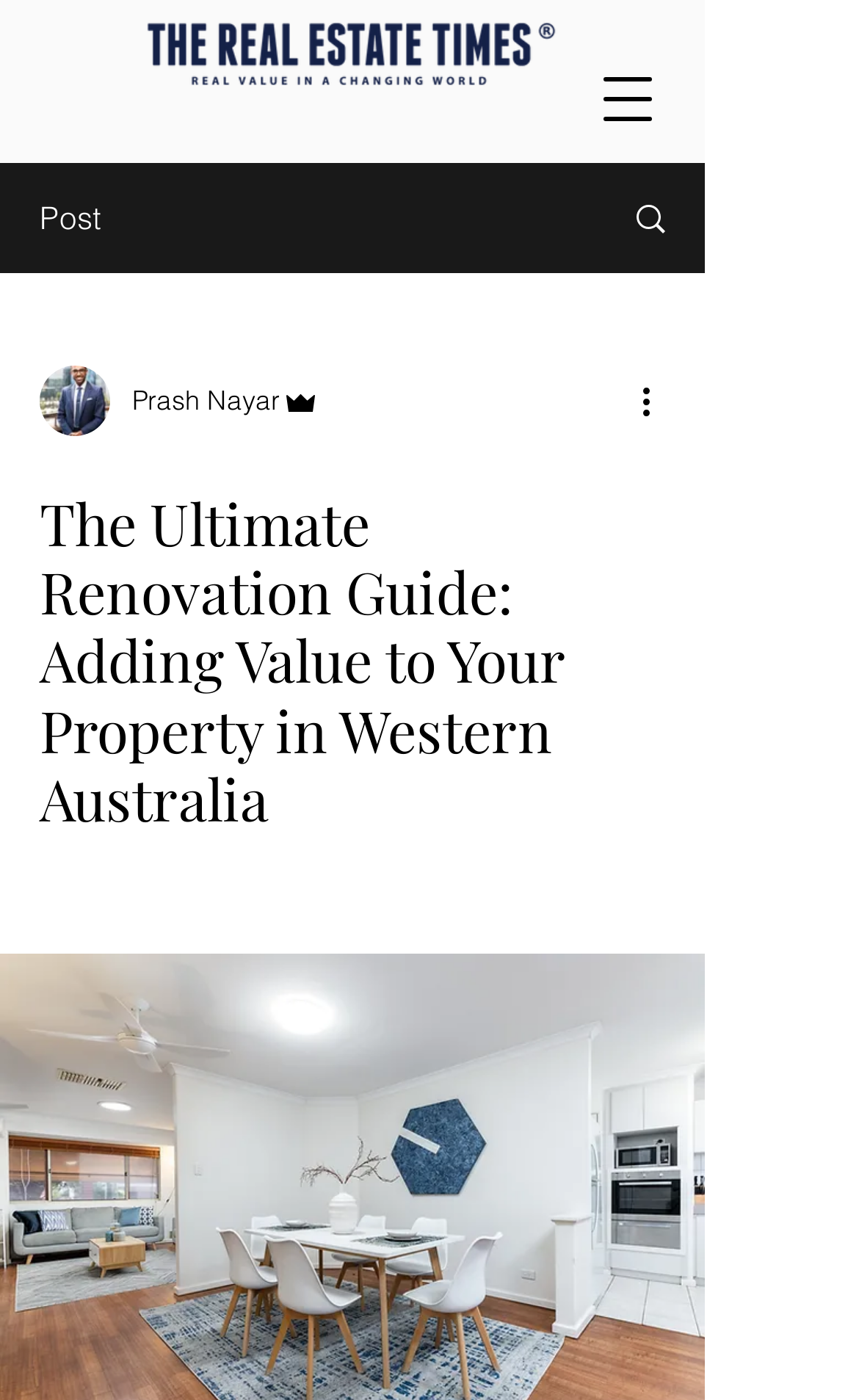Provide the bounding box coordinates of the UI element this sentence describes: "About".

None